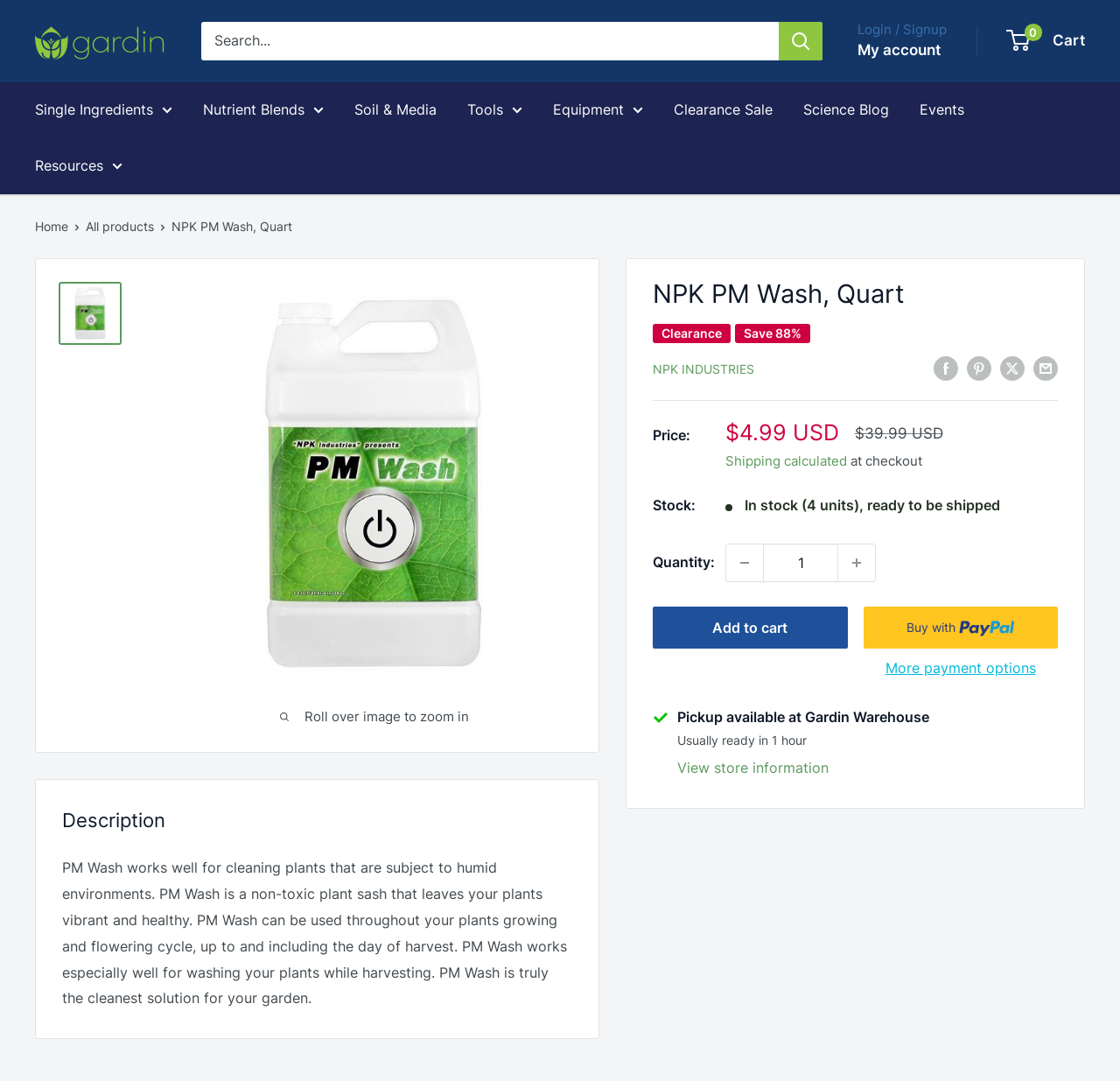Could you provide the bounding box coordinates for the portion of the screen to click to complete this instruction: "Login to my account"?

[0.766, 0.034, 0.84, 0.06]